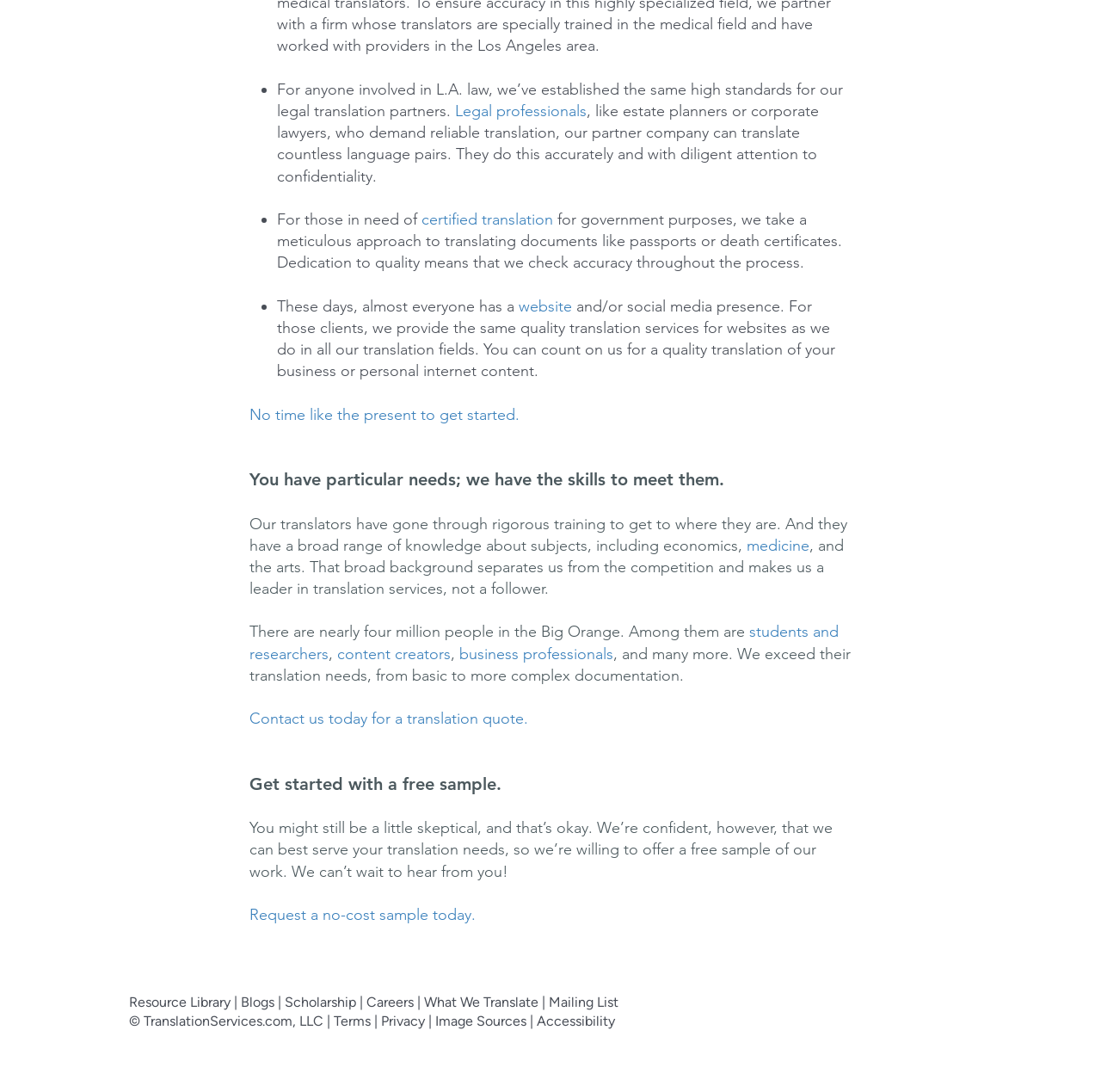Find the bounding box coordinates of the area to click in order to follow the instruction: "Click on 'Legal professionals'".

[0.414, 0.093, 0.533, 0.11]